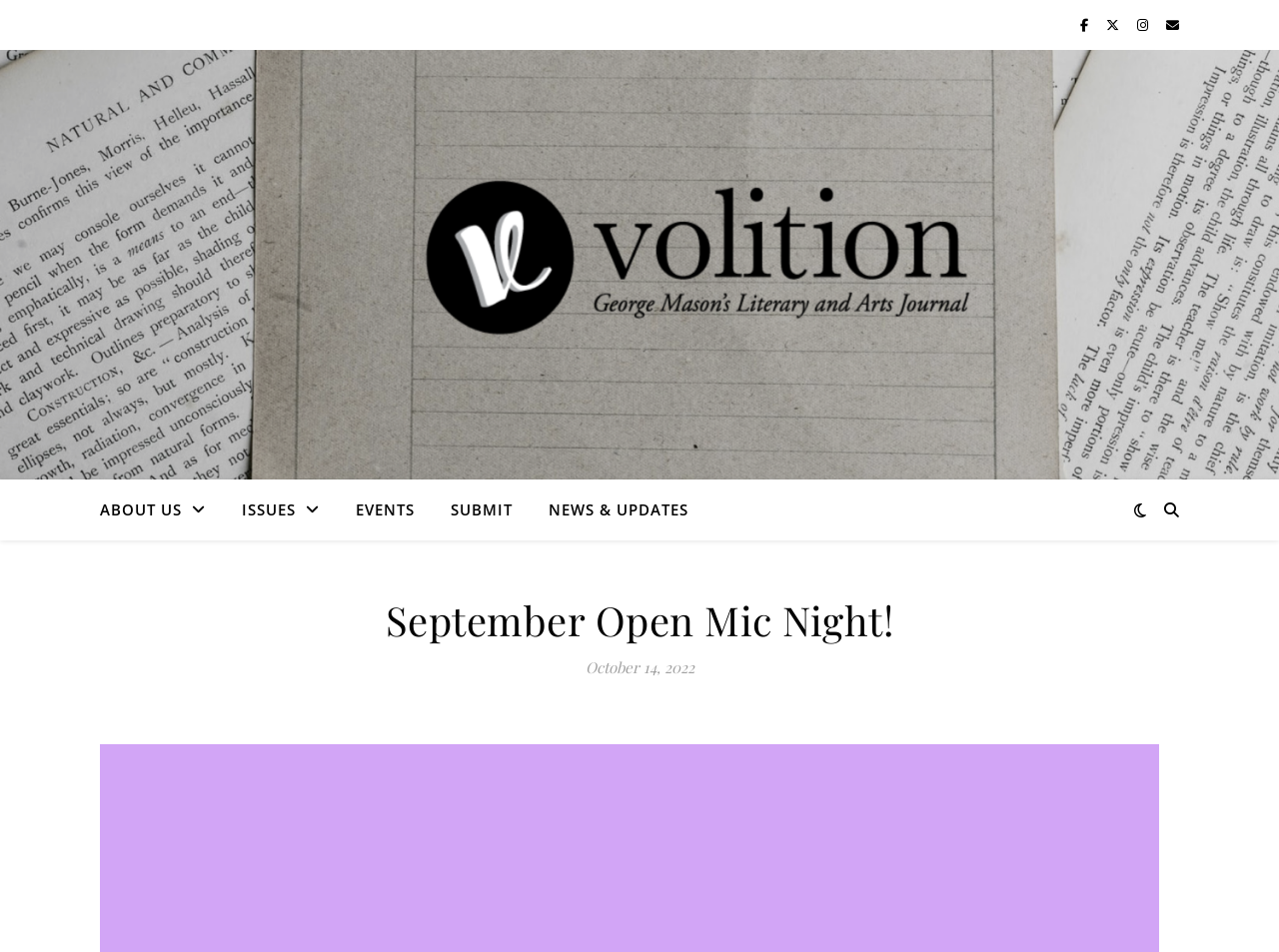Detail the various sections and features present on the webpage.

The webpage appears to be an event page for an Open Mic Night, specifically the first one of the semester, taking place on Friday, September 22nd. 

At the top right corner, there are four social media links, represented by icons. 

Below these icons, there is a navigation menu with five links: "ABOUT US", "ISSUES", "EVENTS", "SUBMIT", and "NEWS & UPDATES". 

The main content of the page is divided into two sections. The top section has a large heading that reads "September Open Mic Night!" and a subheading that indicates the date of the event, "October 14, 2022". 

Below the main heading, there is a small, non-descriptive text element.